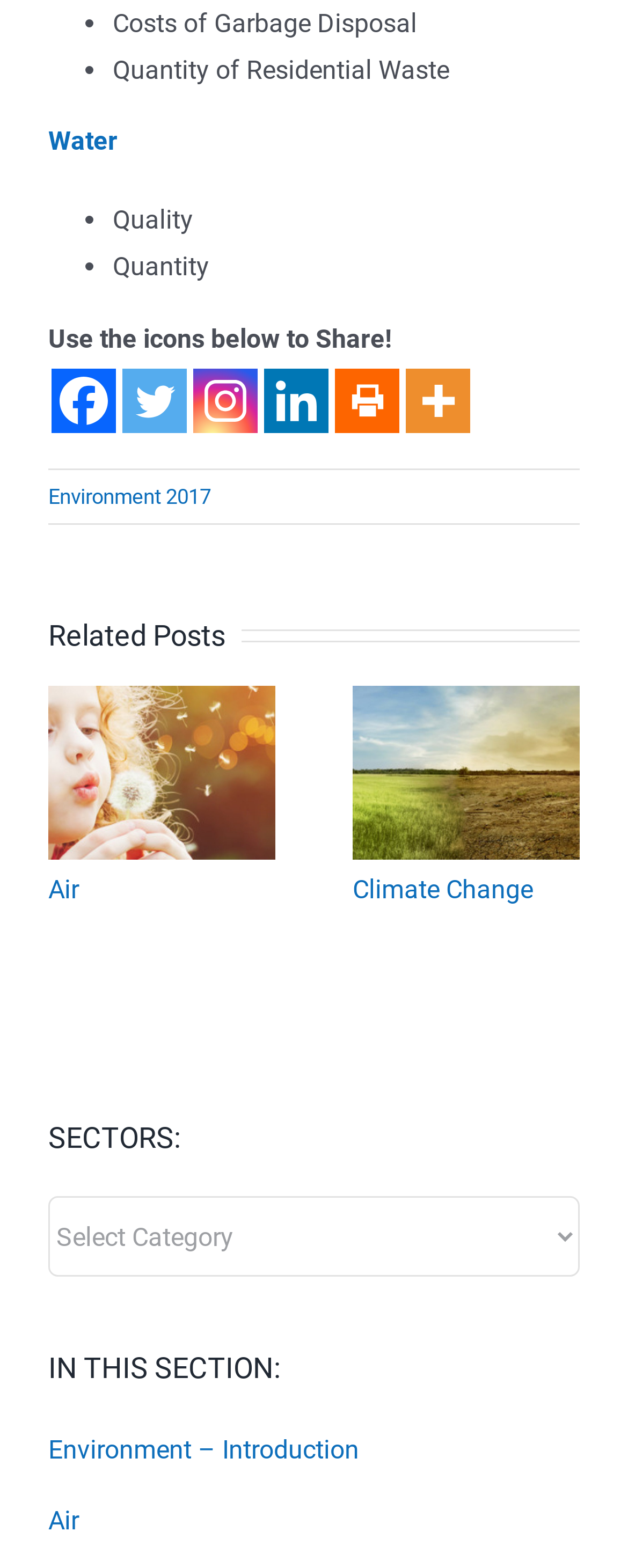Locate the UI element described by Air and provide its bounding box coordinates. Use the format (top-left x, top-left y, bottom-right x, bottom-right y) with all values as floating point numbers between 0 and 1.

[0.077, 0.96, 0.126, 0.98]